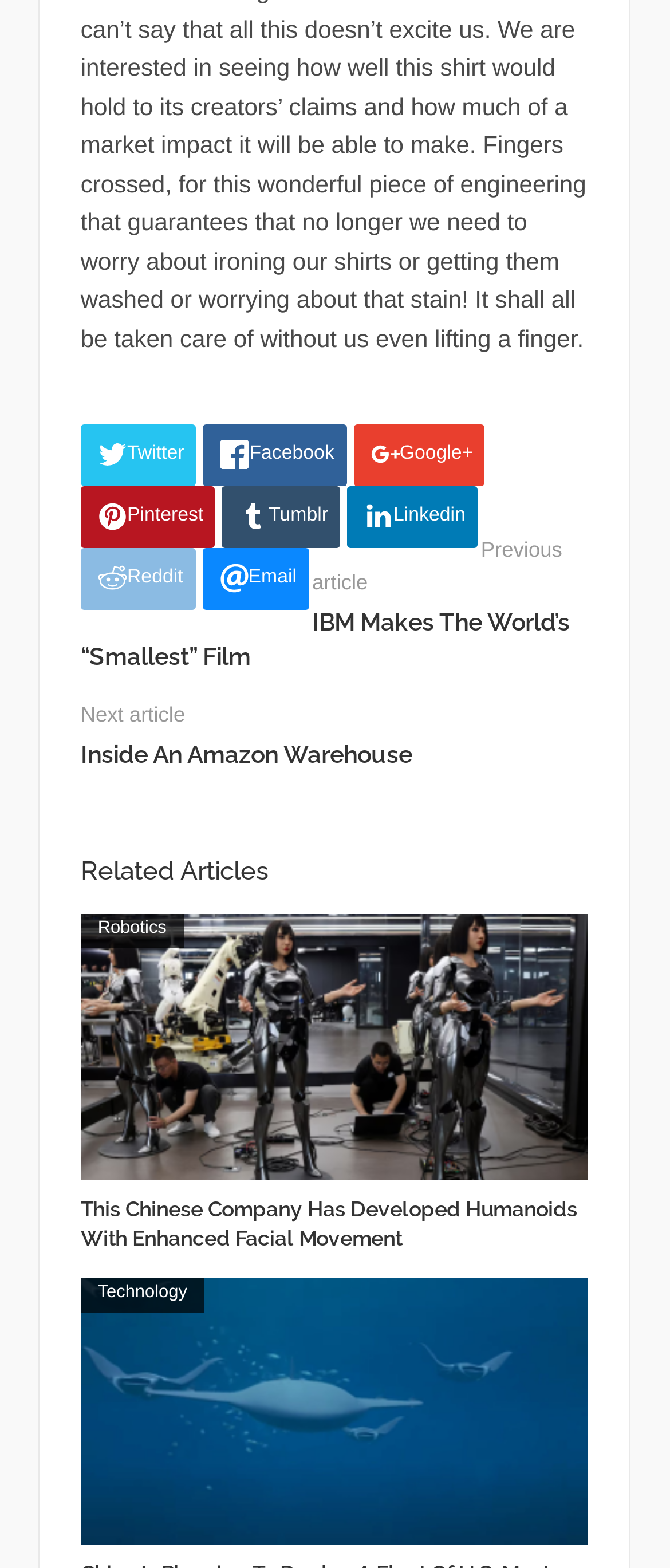From the webpage screenshot, predict the bounding box of the UI element that matches this description: "Inside An Amazon Warehouse".

[0.12, 0.472, 0.615, 0.489]